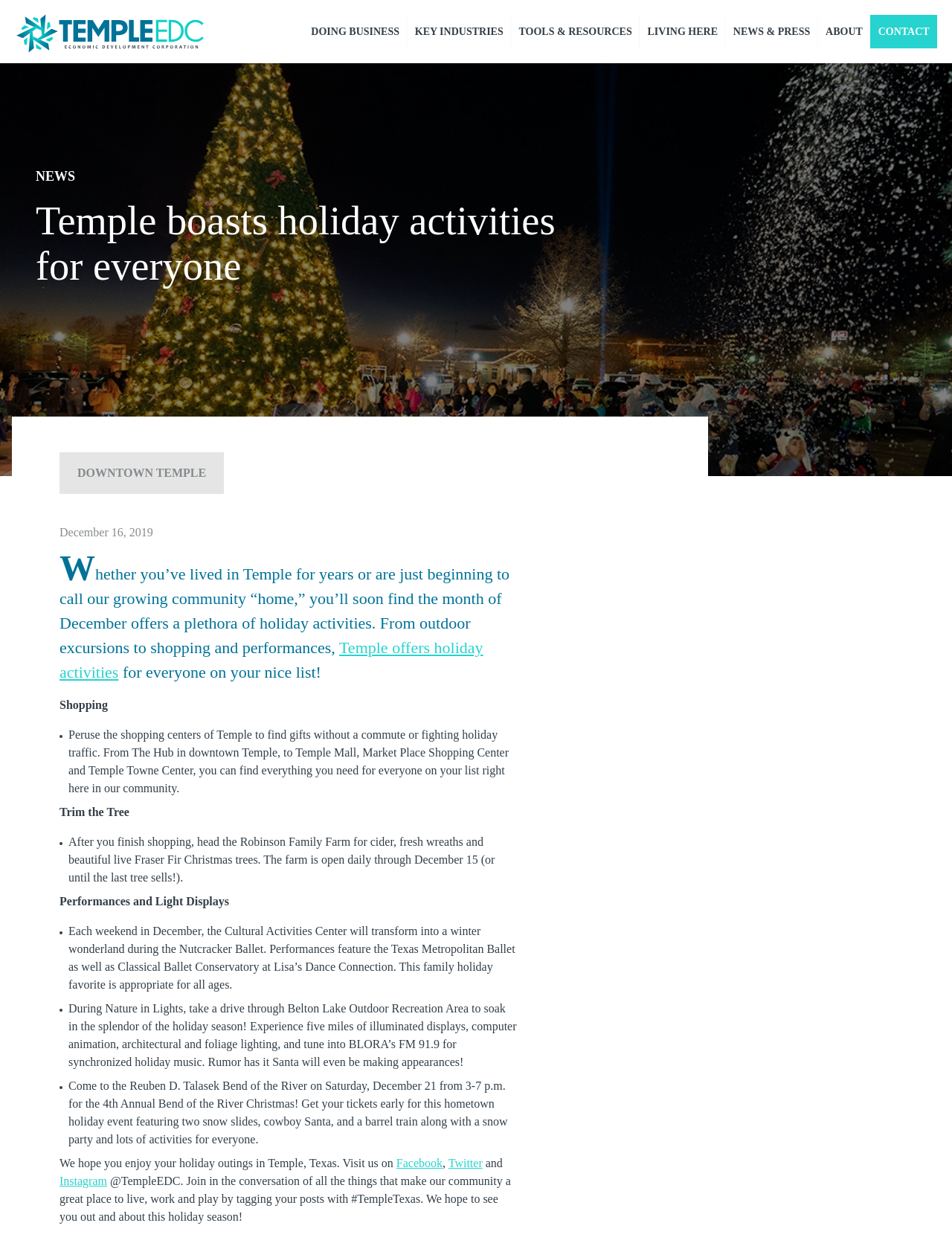Describe in detail what you see on the webpage.

The webpage is about Temple, Texas, and its holiday activities. At the top left, there is a Temple EDC logo, which is an image link. Below the logo, there is a navigation menu with links to different sections of the website, including "DOING BUSINESS", "KEY INDUSTRIES", "TOOLS & RESOURCES", "LIVING HERE", "NEWS & PRESS", "ABOUT", and "CONTACT".

The main content of the webpage is divided into sections, each with a heading and descriptive text. The first section has a heading "Temple boasts holiday activities for everyone" and a brief introduction to the holiday activities in Temple. Below the introduction, there is a link to "DOWNTOWN TEMPLE" and a date "December 16, 2019".

The next section is about holiday activities, with a heading "Whether you’ve lived in Temple for years or are just beginning to call our growing community “home,” you’ll soon find..." and a brief description of the activities. There are three subheadings: "Shopping", "Trim the Tree", and "Performances and Light Displays". Each subheading has a brief description of the corresponding activity.

The "Shopping" section describes the shopping centers in Temple, including The Hub, Temple Mall, Market Place Shopping Center, and Temple Towne Center. The "Trim the Tree" section describes the Robinson Family Farm, where visitors can find cider, fresh wreaths, and live Christmas trees. The "Performances and Light Displays" section describes three events: the Nutcracker Ballet at the Cultural Activities Center, Nature in Lights at Belton Lake Outdoor Recreation Area, and the 4th Annual Bend of the River Christmas at the Reuben D. Talasek Bend of the River.

At the bottom of the webpage, there is a closing message, "We hope you enjoy your holiday outings in Temple, Texas." Below the message, there are links to the Temple EDC's social media profiles on Facebook, Twitter, and Instagram, as well as a call to action to join the conversation about Temple, Texas, using the hashtag #TempleTexas.